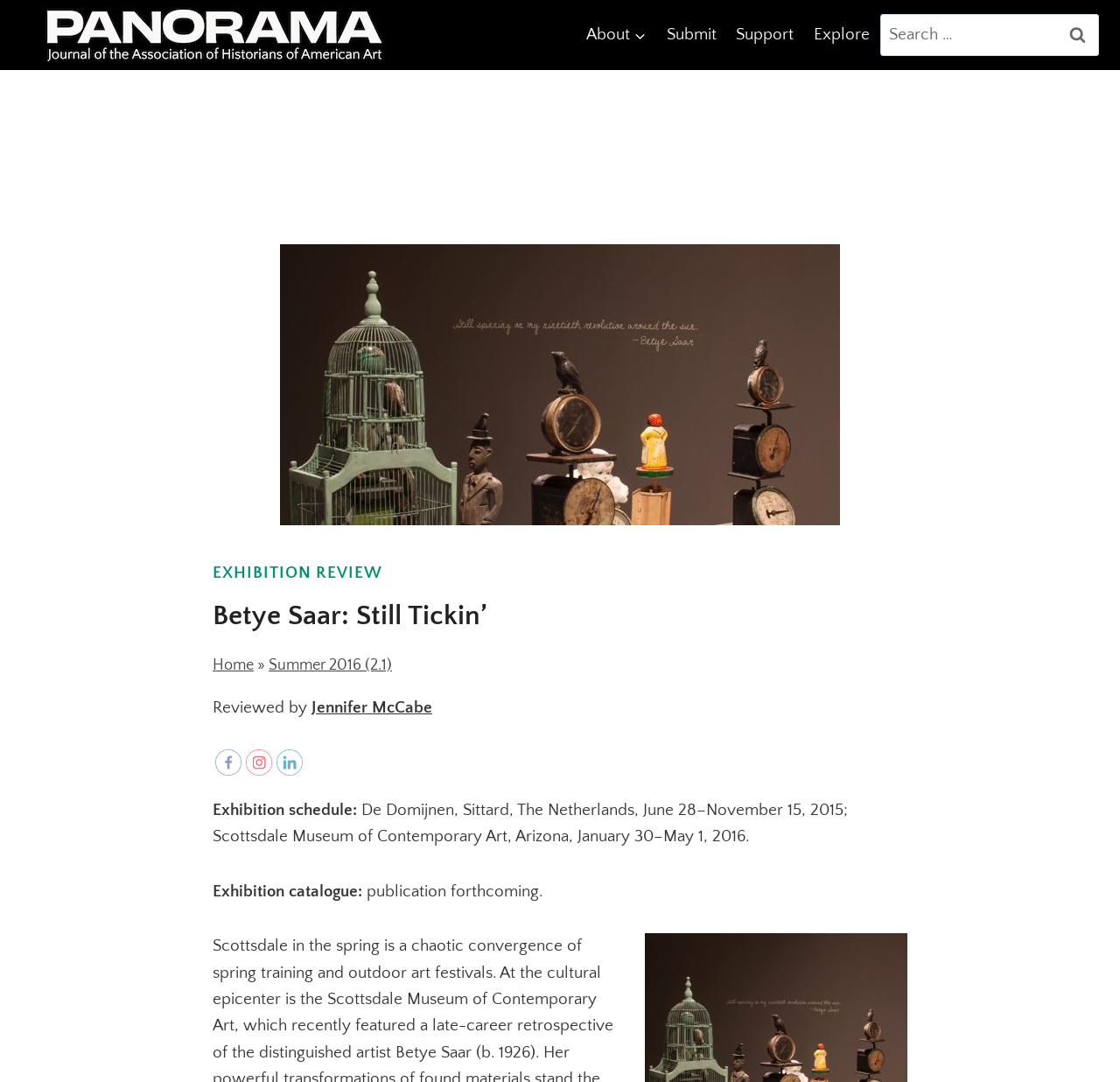Identify the bounding box of the UI component described as: "Jennifer McCabe".

[0.278, 0.642, 0.386, 0.667]